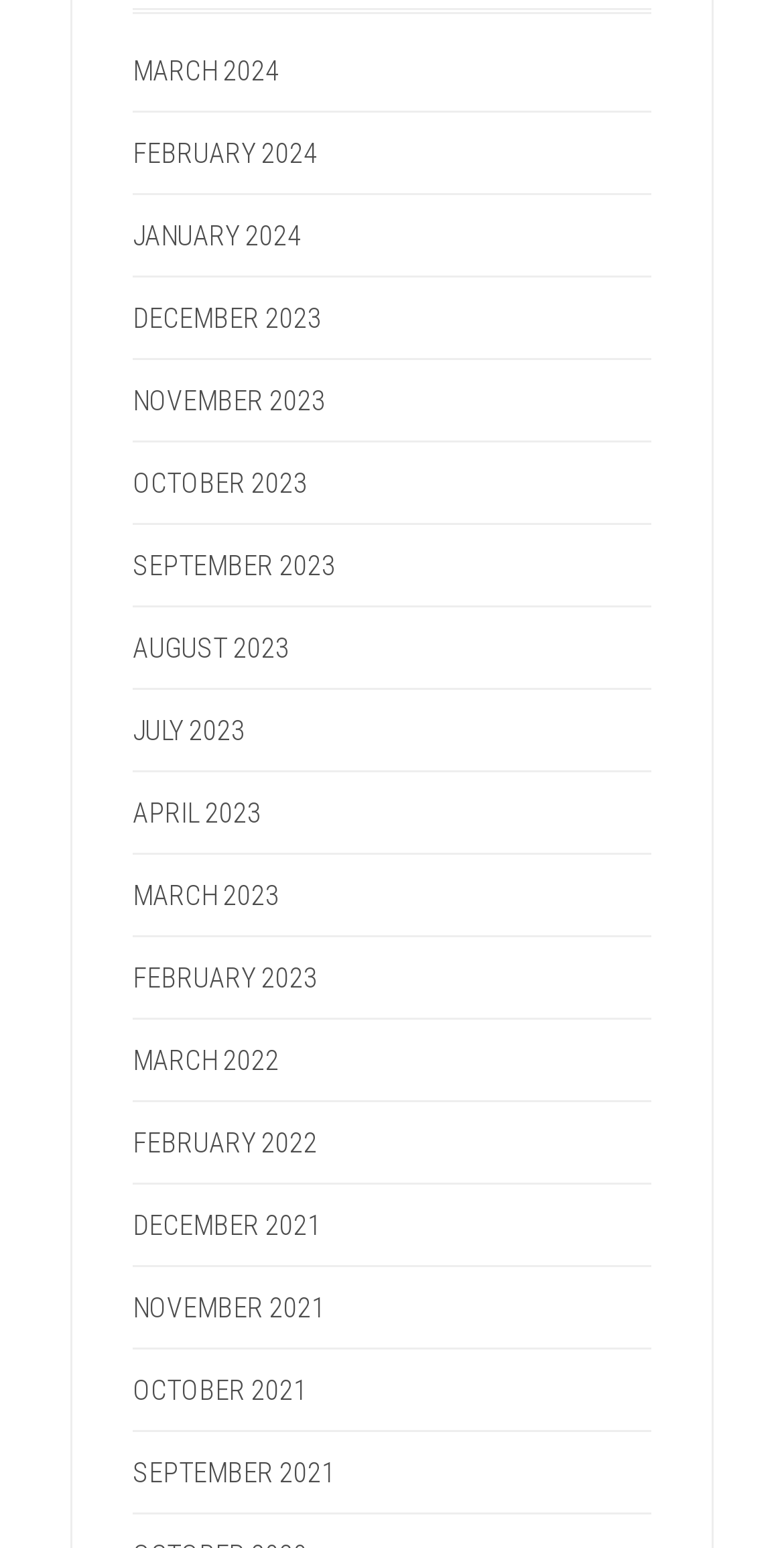Based on what you see in the screenshot, provide a thorough answer to this question: What is the latest month listed in 2023?

I looked at the list of link elements with month names that belong to the year 2023 and found that JULY 2023 has the largest y1 coordinate value, indicating it is located at the top of the list, making it the latest month listed in 2023.